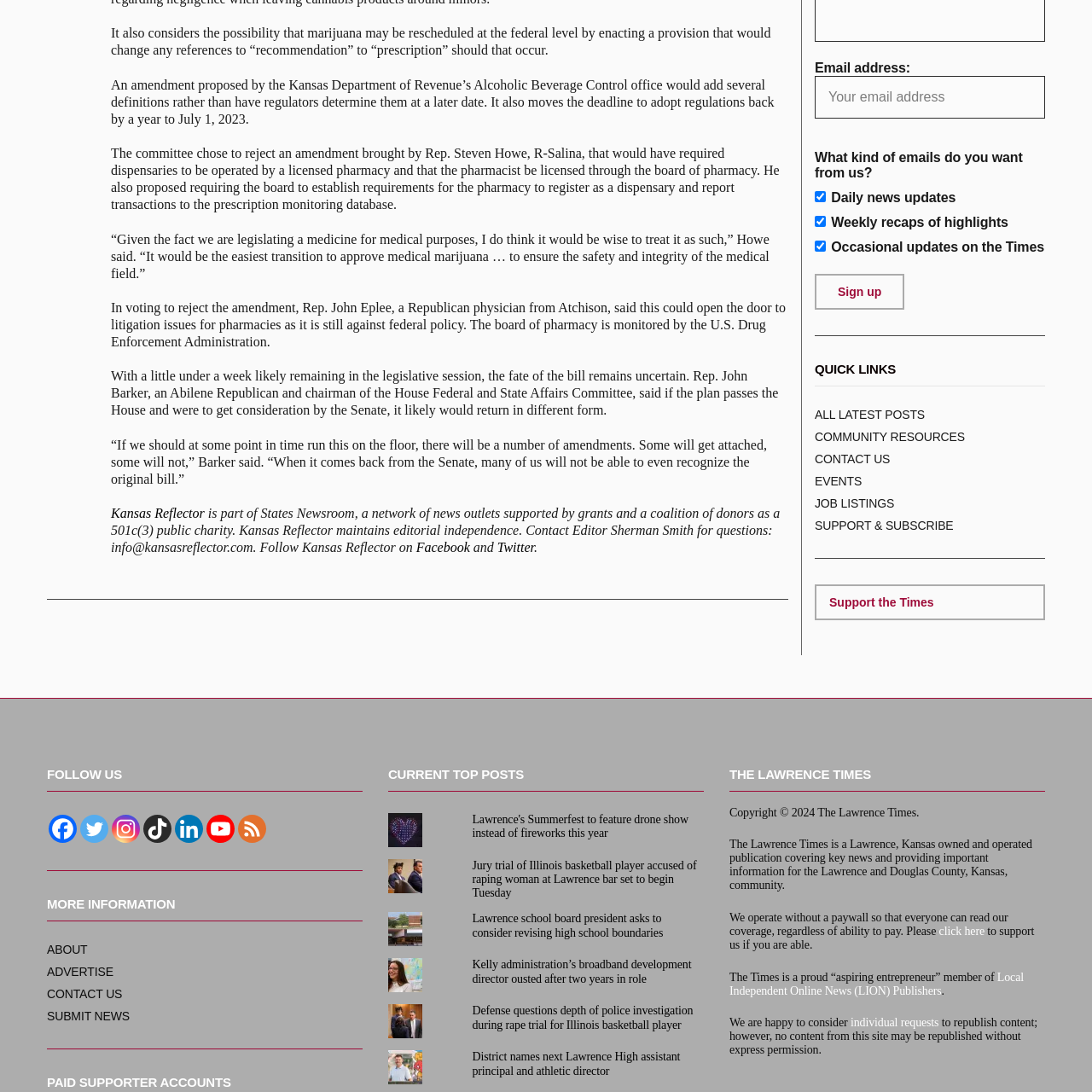Can you give a comprehensive explanation to the question given the content of the image?
What social media platforms can you follow The Lawrence Times on?

The Lawrence Times provides links to its social media profiles at the bottom of the page, allowing users to follow them on Facebook, Twitter, Instagram, TikTok, Linkedin, and Youtube.